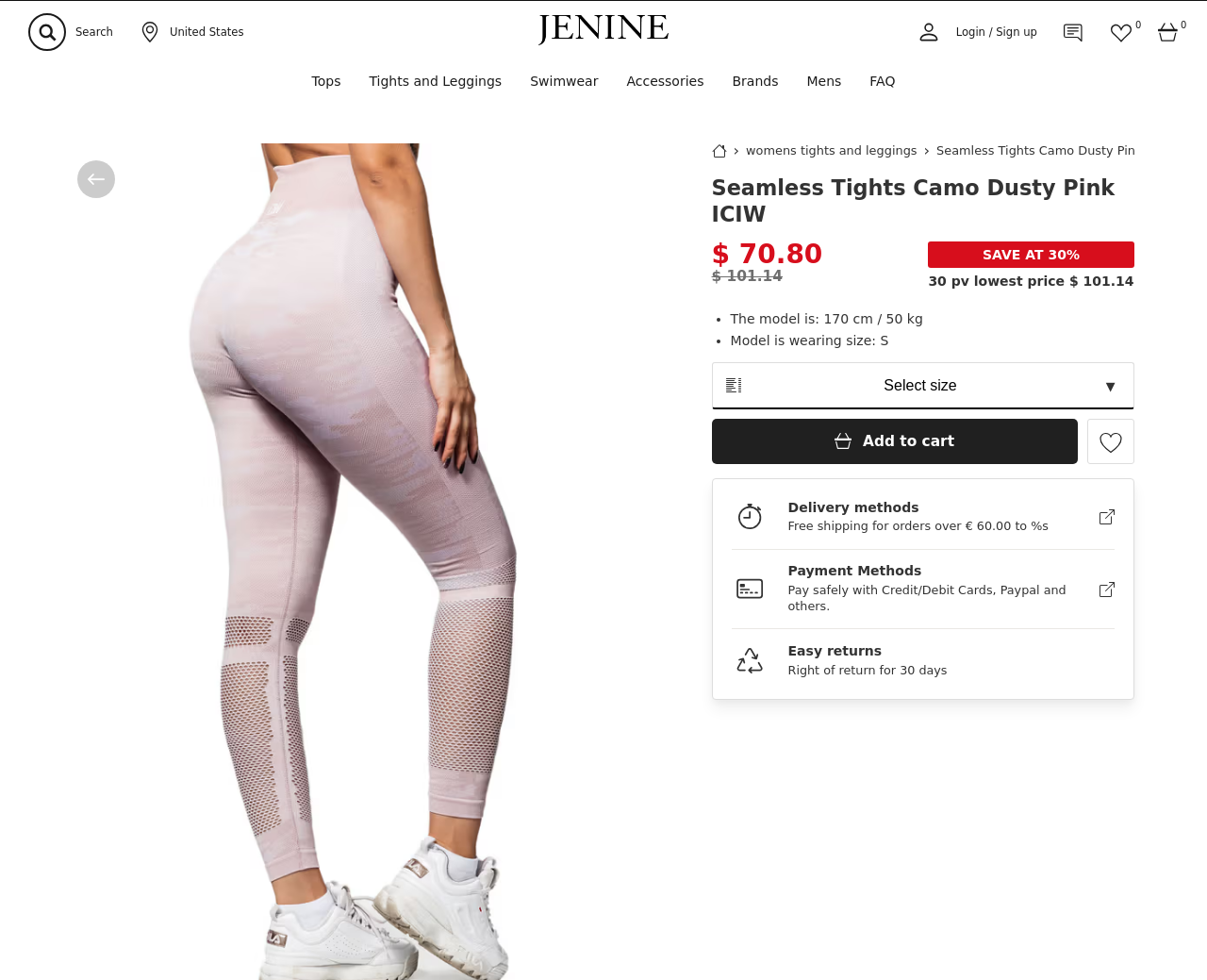Identify the bounding box coordinates of the clickable region to carry out the given instruction: "Search for products".

[0.062, 0.026, 0.094, 0.039]